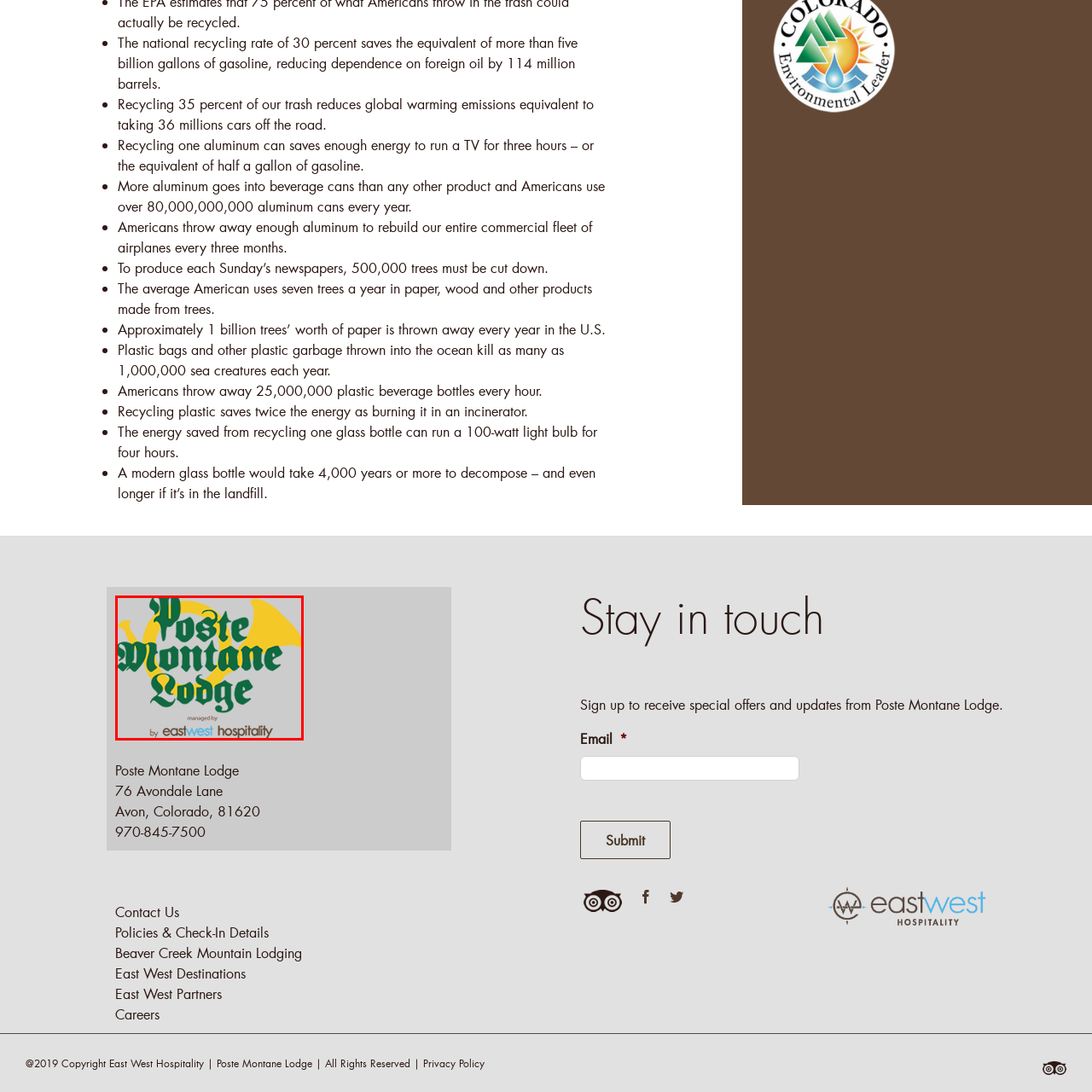Illustrate the image within the red boundary with a detailed caption.

The image showcases the logo of Poste Montane Lodge, featuring a stylized, vintage-inspired typeface in green for the lodge name. Accompanying the lodge's name is a golden horn graphic, symbolizing charm and a welcoming atmosphere. Beneath the main title, the text in a lighter font states that the lodge is "managed by eastwest hospitality," hinting at a partnership that ensures quality service. This logo conveys a sense of warmth and hospitality, ideal for a cozy lodging experience in a scenic location.